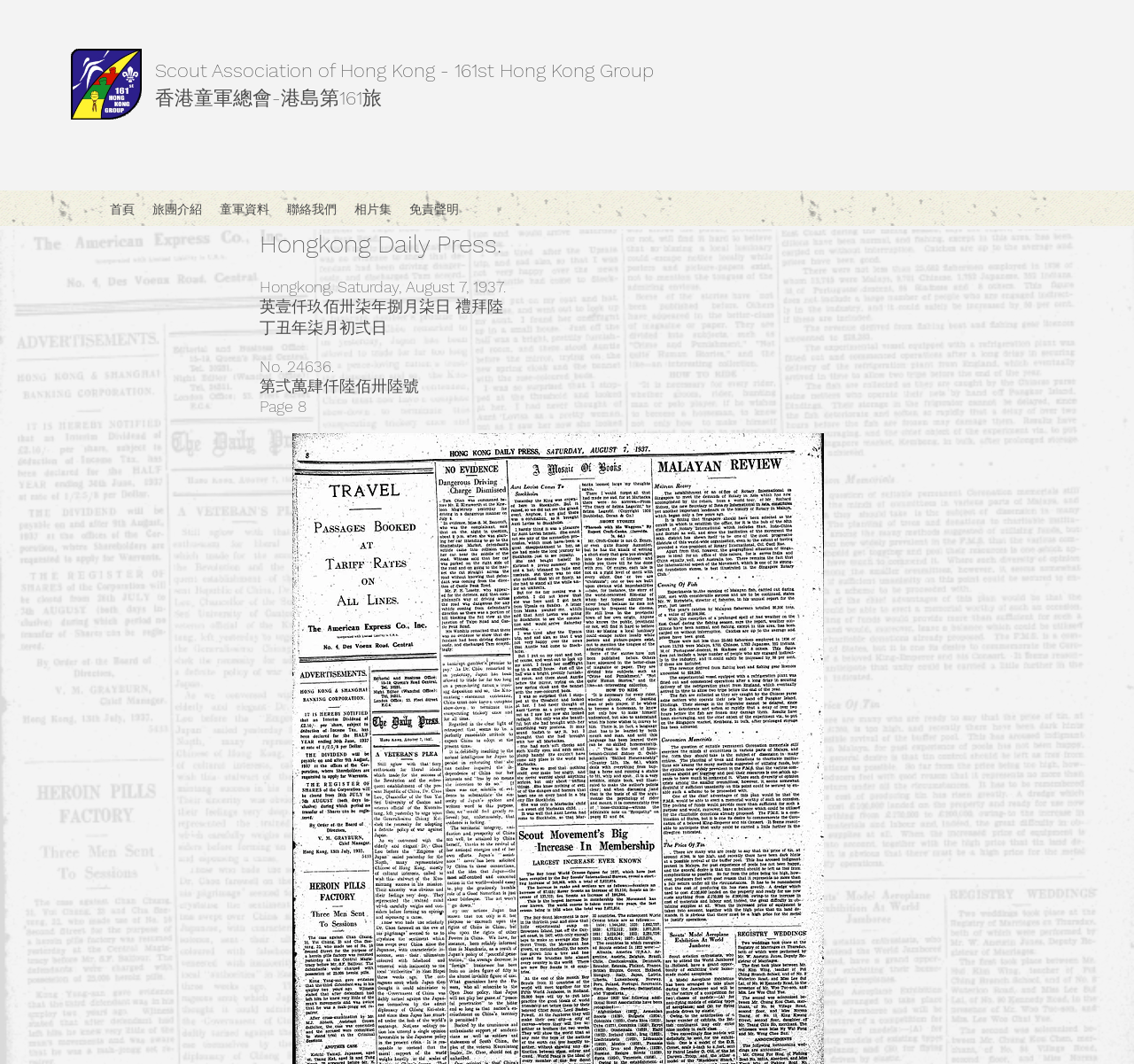What is the date of the Hongkong Daily Press?
Please provide a single word or phrase as the answer based on the screenshot.

August 7, 1937